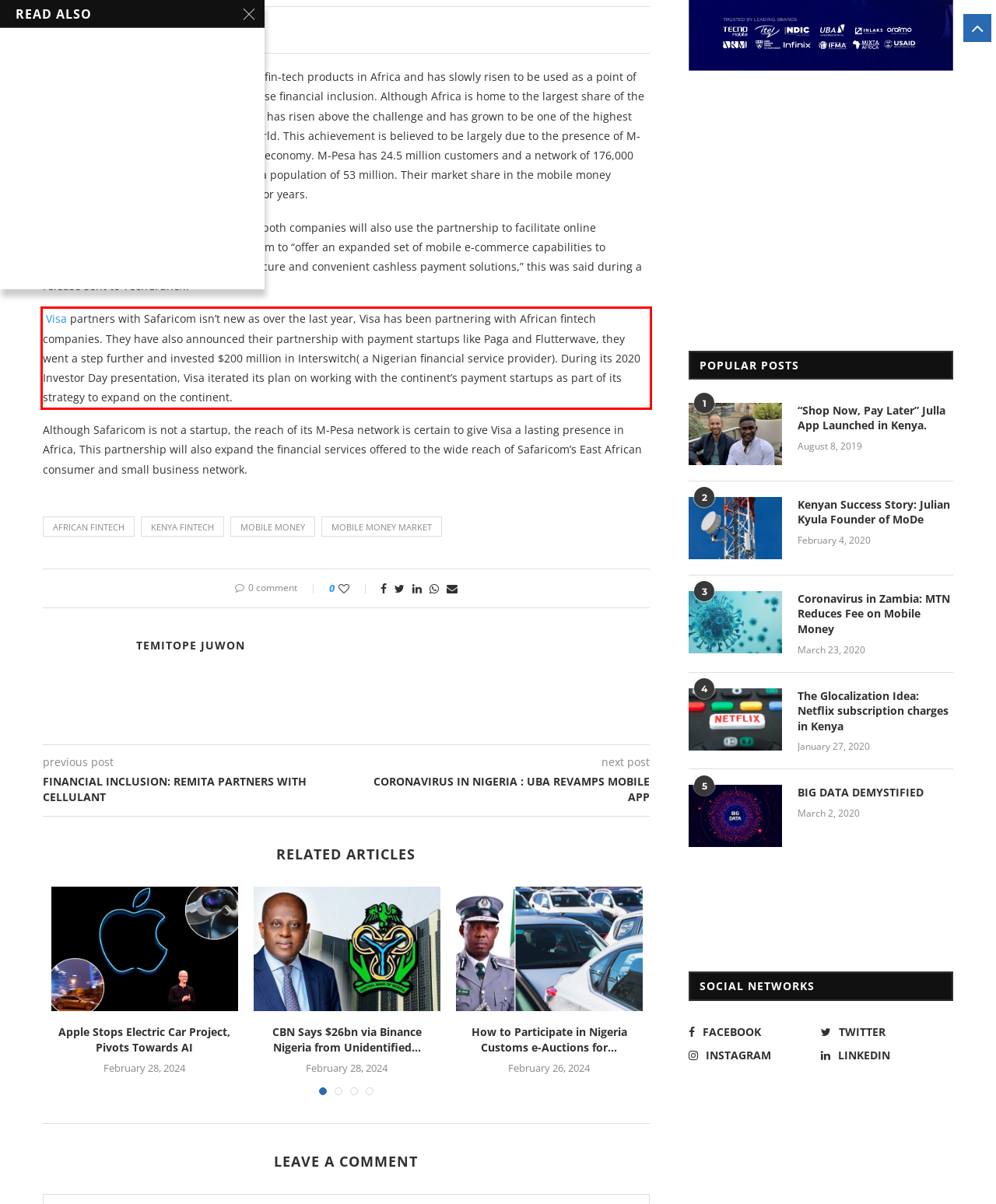Analyze the screenshot of a webpage where a red rectangle is bounding a UI element. Extract and generate the text content within this red bounding box.

Visa partners with Safaricom isn’t new as over the last year, Visa has been partnering with African fintech companies. They have also announced their partnership with payment startups like Paga and Flutterwave, they went a step further and invested $200 million in Interswitch( a Nigerian financial service provider). During its 2020 Investor Day presentation, Visa iterated its plan on working with the continent’s payment startups as part of its strategy to expand on the continent.